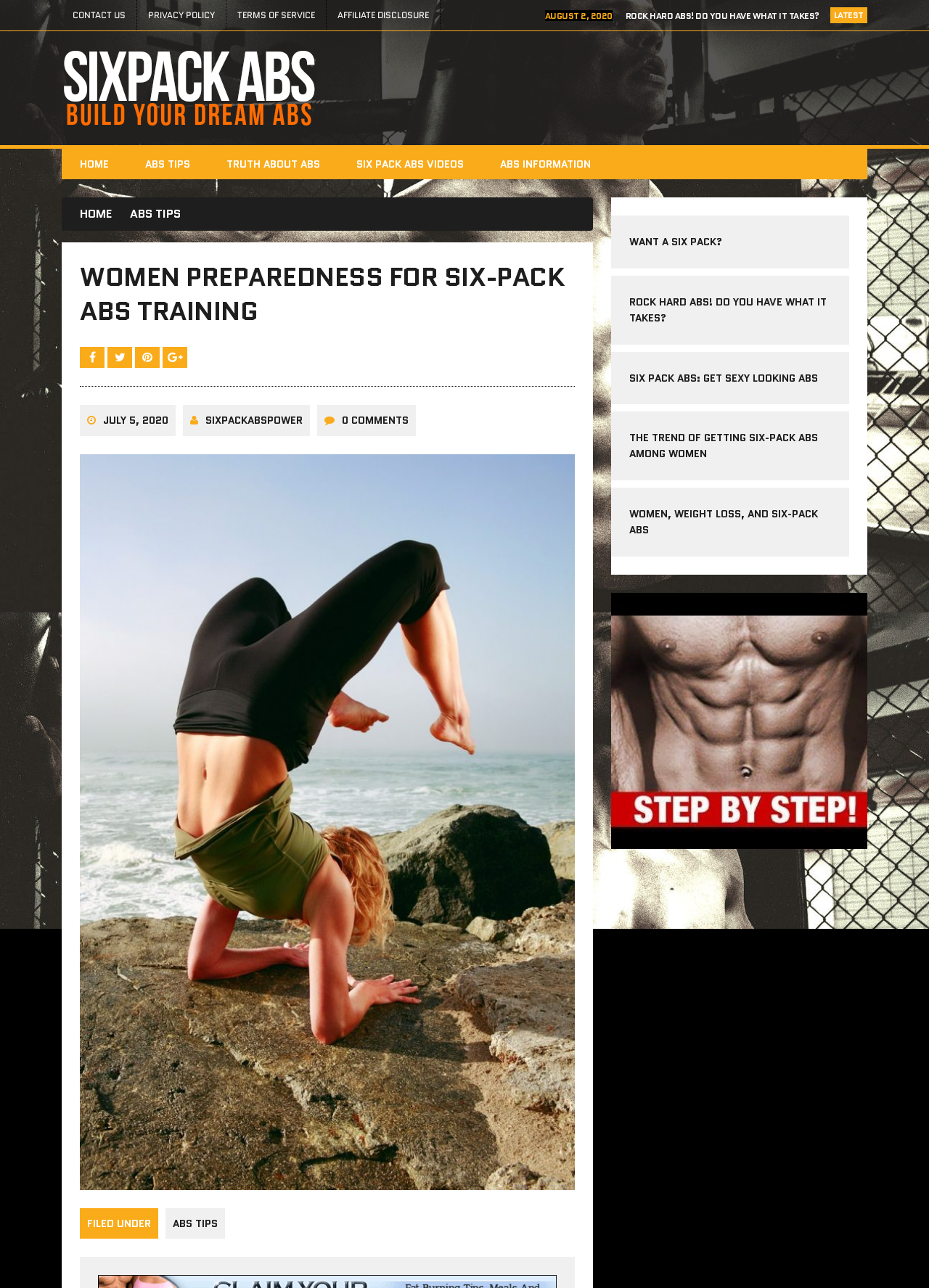What is the main topic of this webpage?
Utilize the image to construct a detailed and well-explained answer.

Based on the webpage's structure and content, it appears to be focused on providing information and resources related to achieving six-pack abs, particularly for women. The headings and links on the page allude to this topic, and the image on the page also suggests a fitness-related theme.